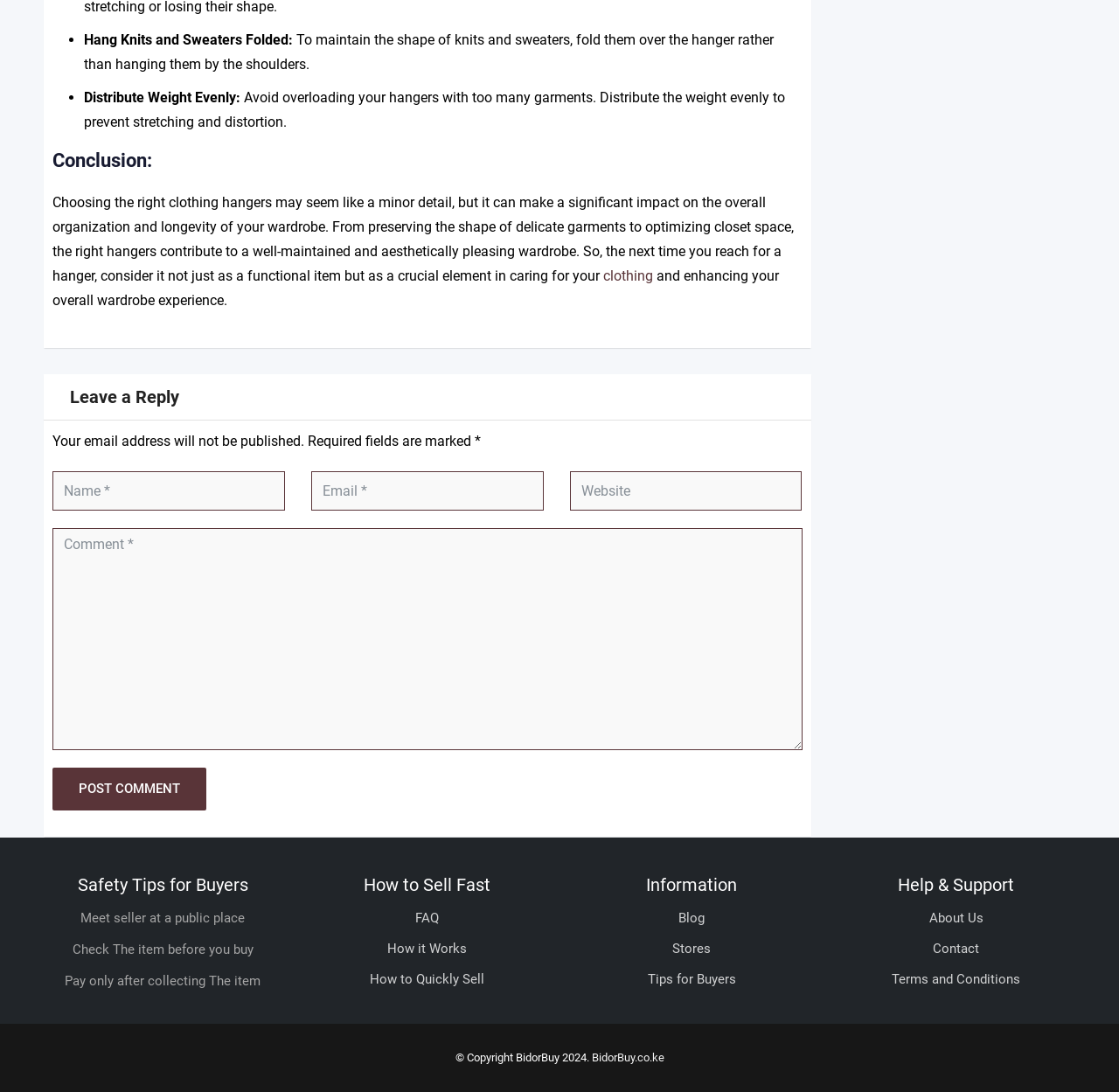What should you do to prevent stretching and distortion of garments?
Kindly answer the question with as much detail as you can.

The webpage suggests that to prevent stretching and distortion of garments, you should avoid overloading your hangers with too many garments and distribute the weight evenly.